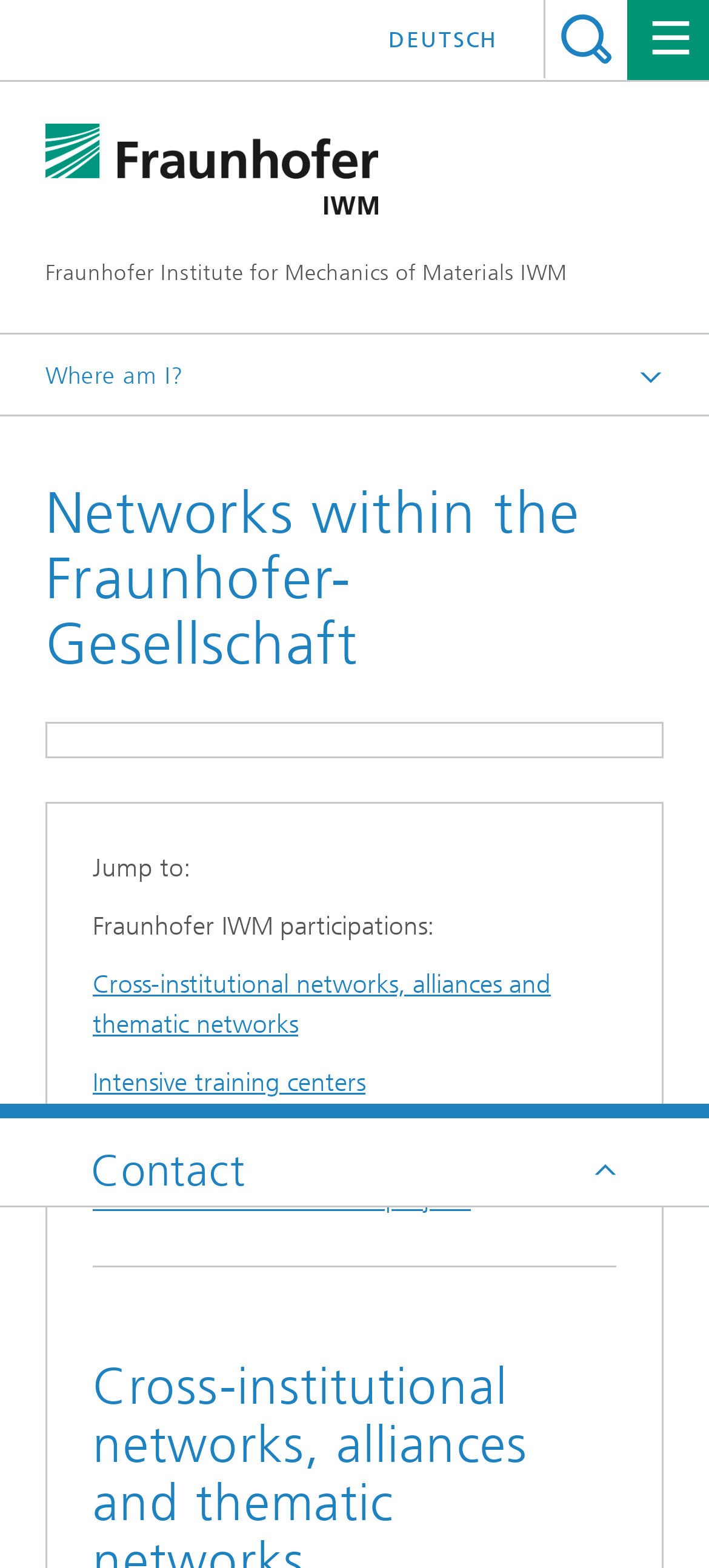Give the bounding box coordinates for the element described as: "Homepage".

[0.154, 0.271, 0.319, 0.288]